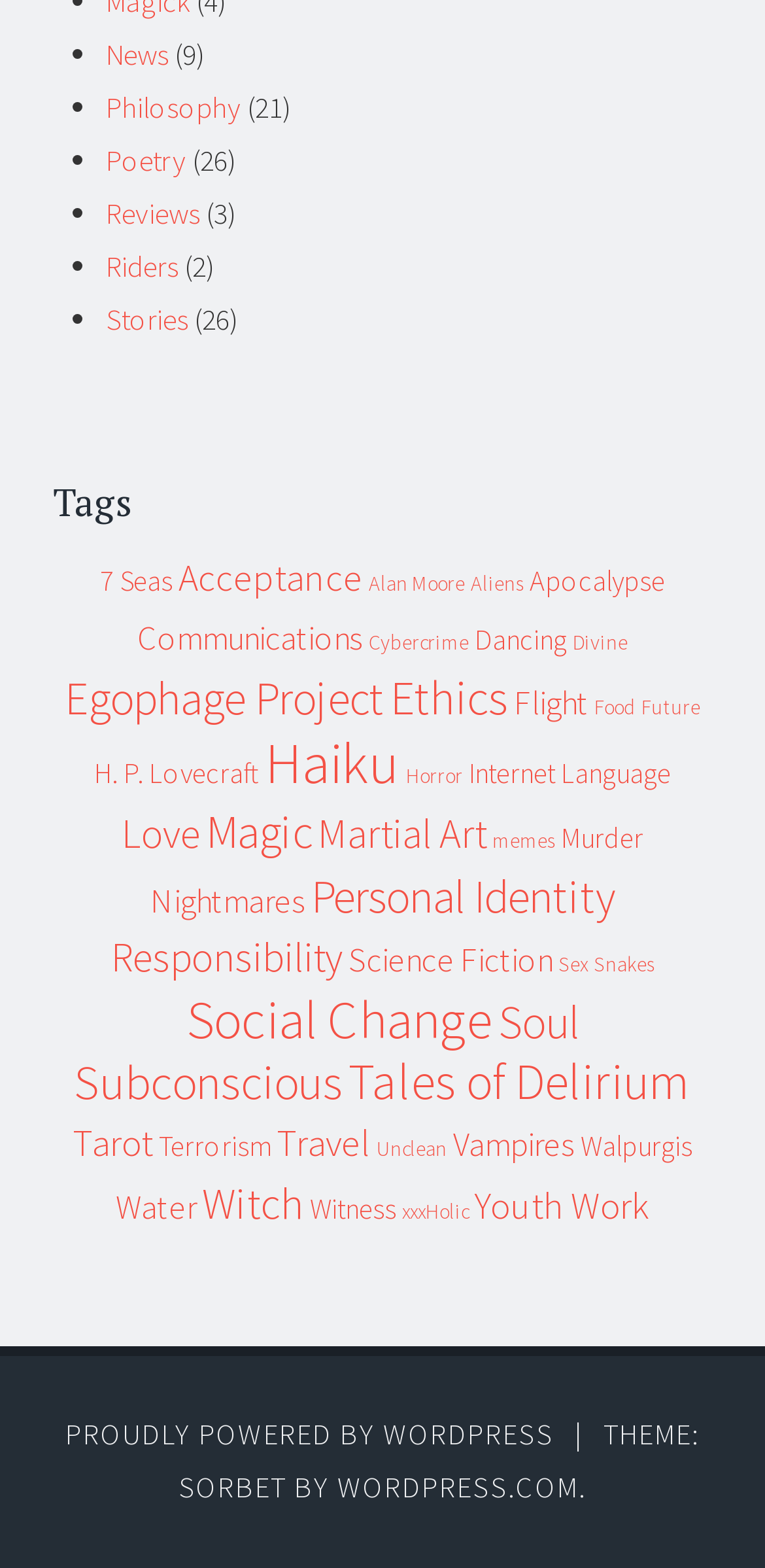Please identify the bounding box coordinates of the element that needs to be clicked to execute the following command: "View tags". Provide the bounding box using four float numbers between 0 and 1, formatted as [left, top, right, bottom].

[0.069, 0.306, 0.931, 0.334]